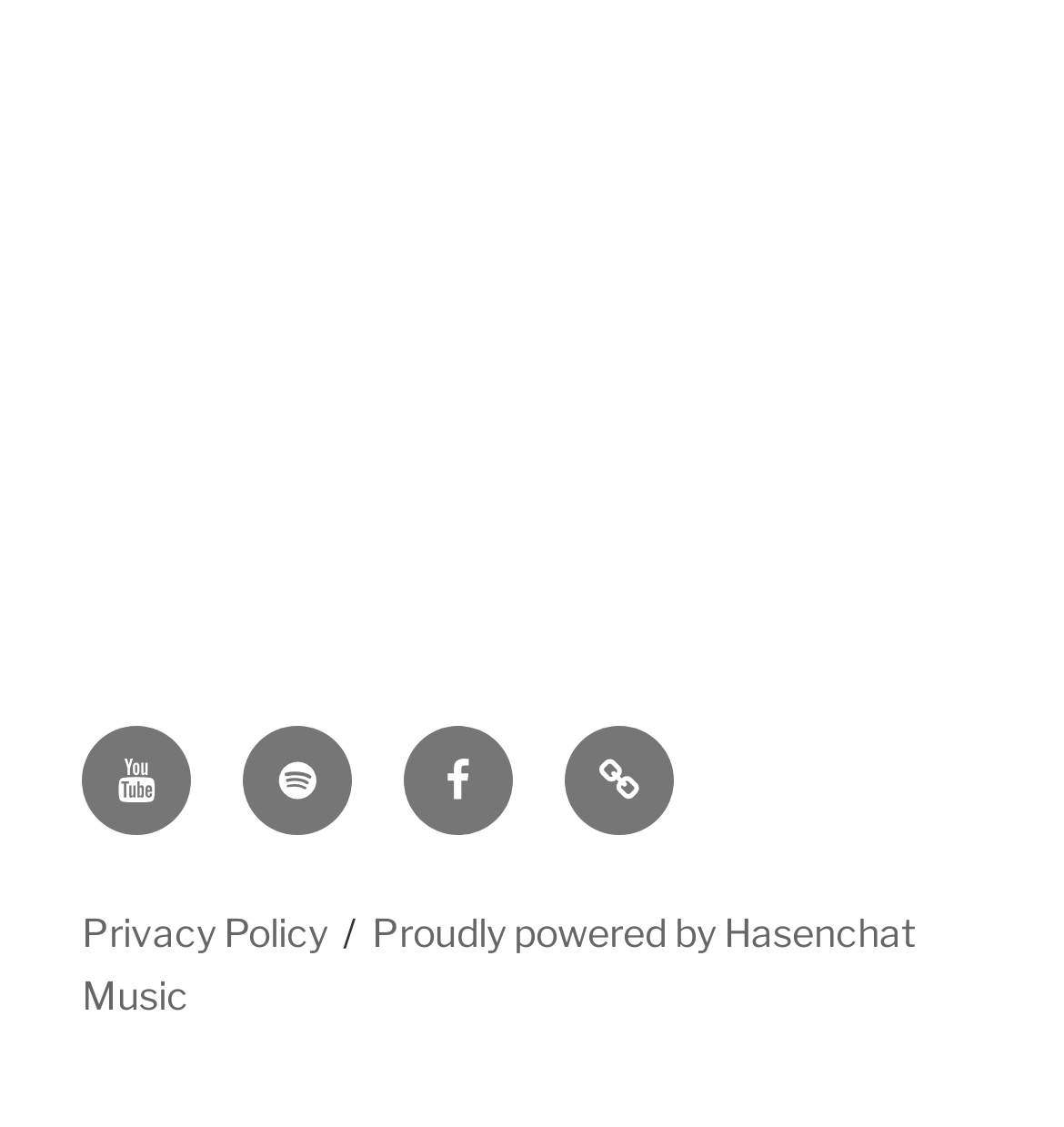What is the last link in the footer?
Using the image as a reference, answer the question in detail.

I looked at the 'Footer Social Links Menu' section and found that the last link is 'Sitemap', which is located at the bottom right of the section.